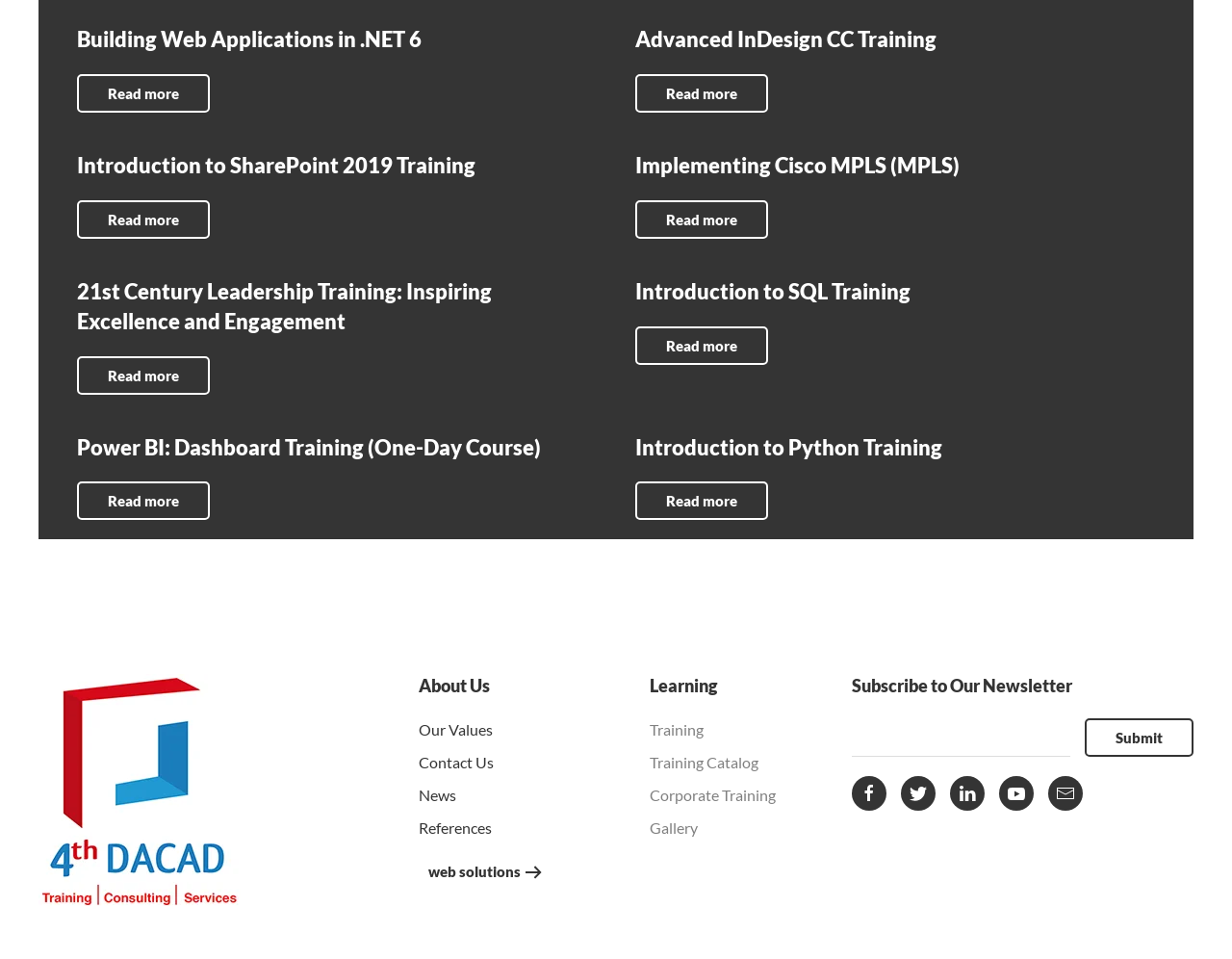How many 'Read more' links are on the page?
Using the visual information, answer the question in a single word or phrase.

8